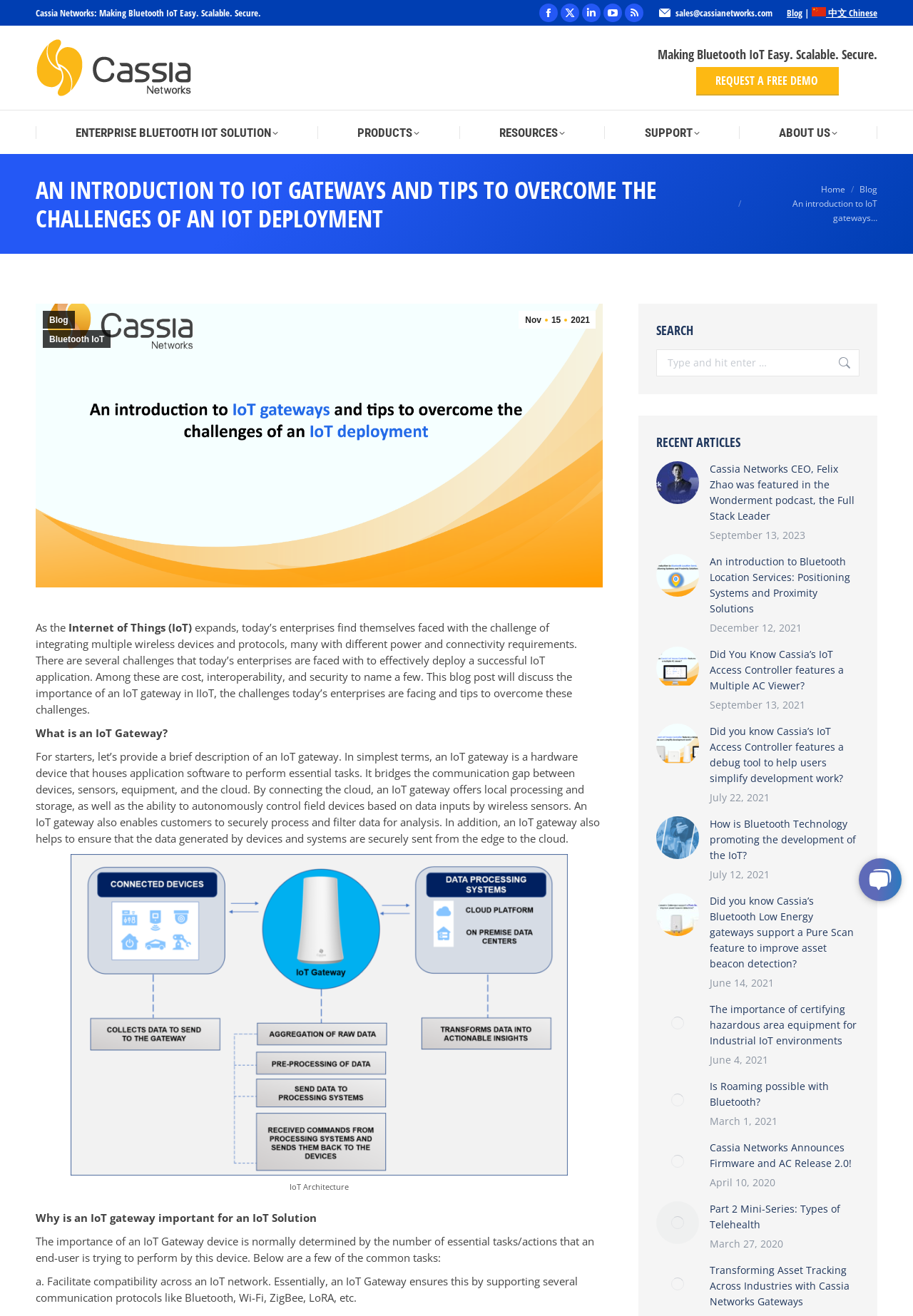How many recent articles are listed on the webpage?
Answer the question with just one word or phrase using the image.

5